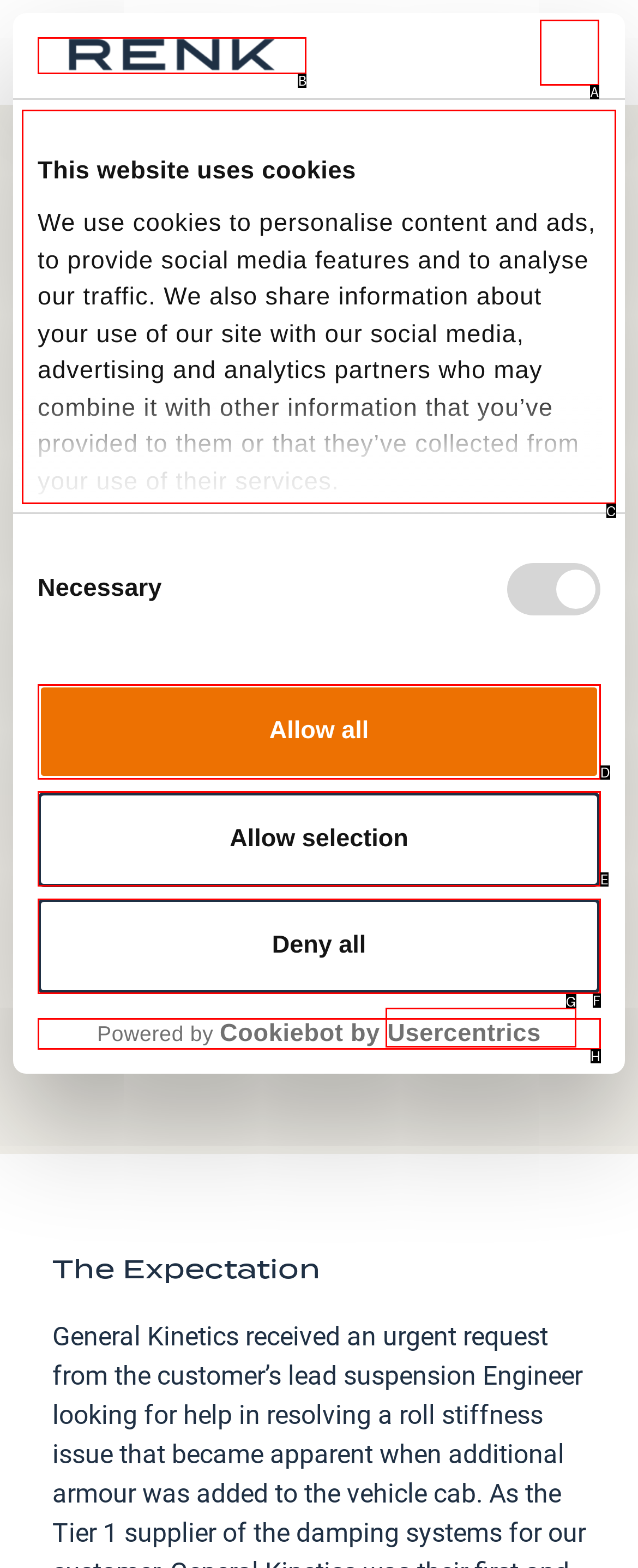Find the appropriate UI element to complete the task: Click the logo. Indicate your choice by providing the letter of the element.

B